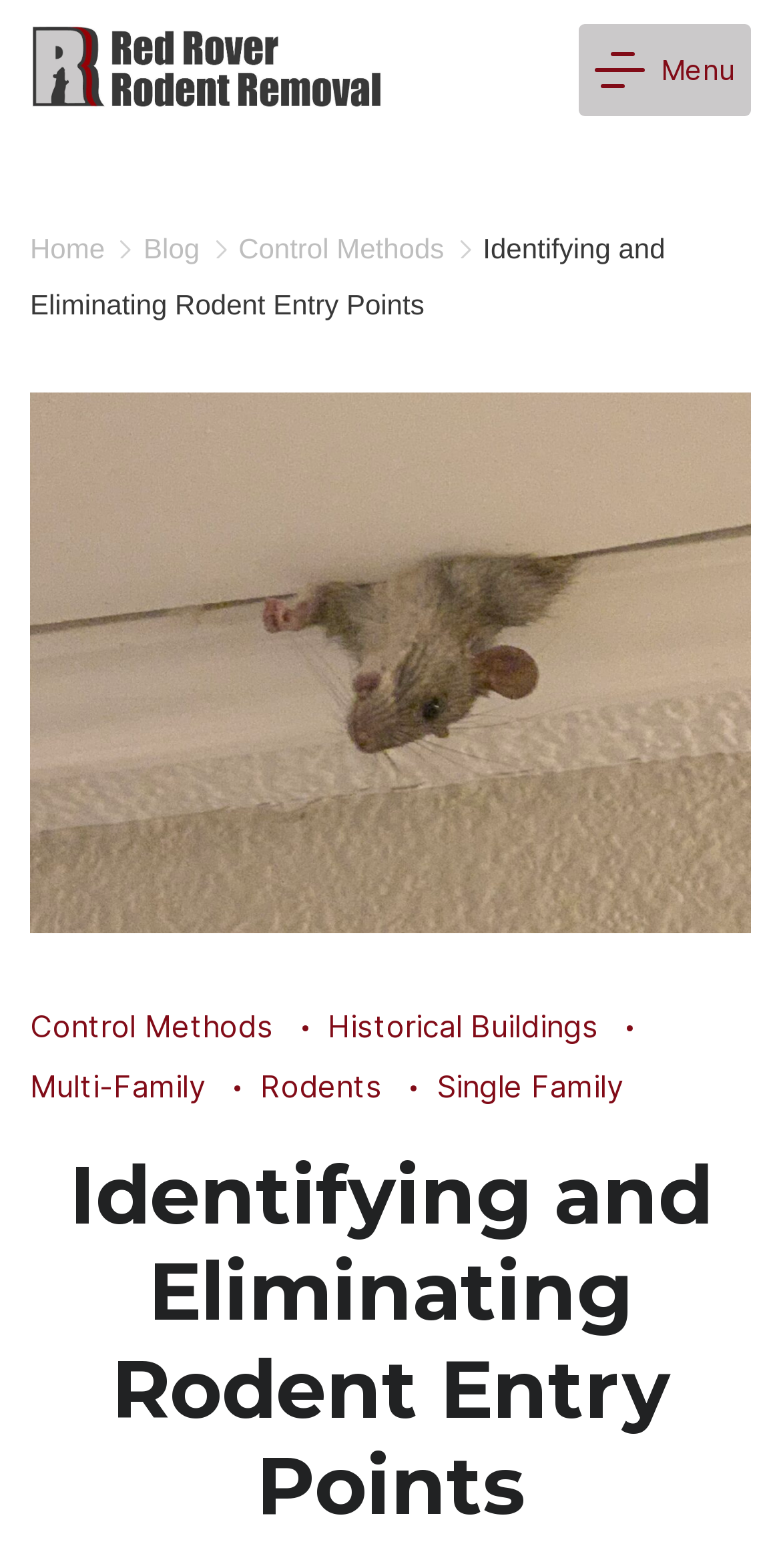Pinpoint the bounding box coordinates of the element that must be clicked to accomplish the following instruction: "go to home page". The coordinates should be in the format of four float numbers between 0 and 1, i.e., [left, top, right, bottom].

[0.038, 0.148, 0.134, 0.169]